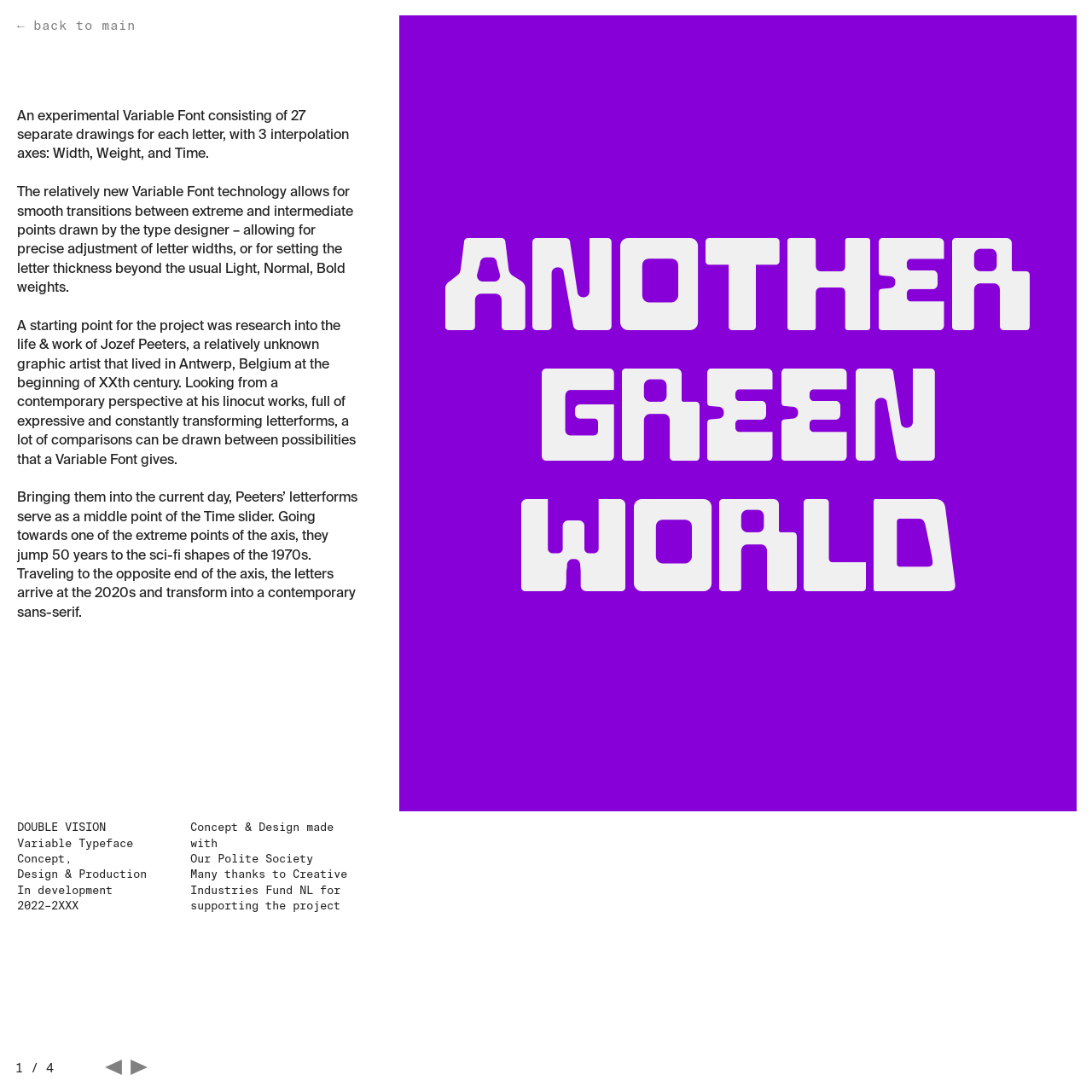For the following element description, predict the bounding box coordinates in the format (top-left x, top-left y, bottom-right x, bottom-right y). All values should be floating point numbers between 0 and 1. Description: Subscribe

None